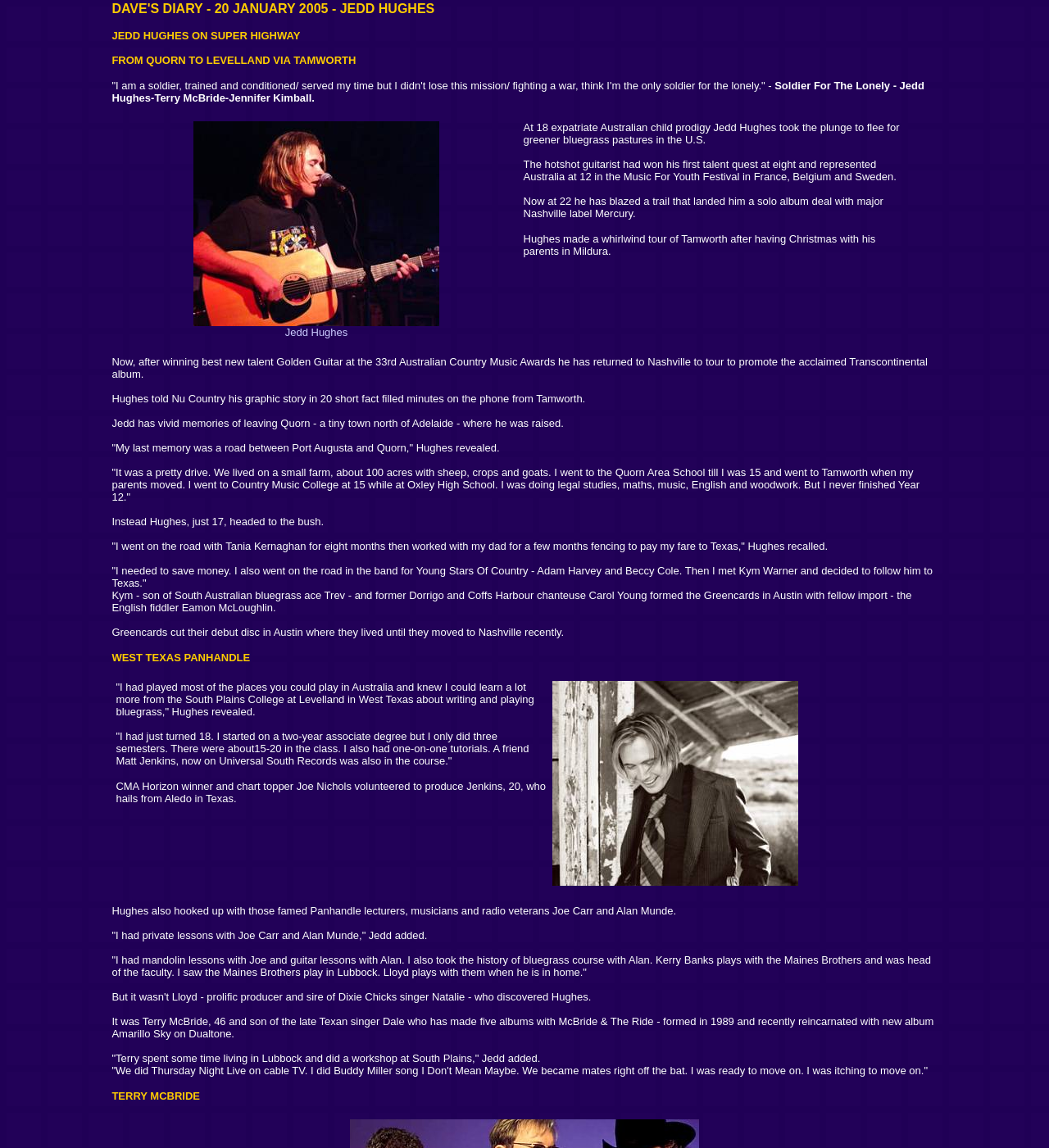Using the details from the image, please elaborate on the following question: Where did Jedd Hughes move to from Quorn?

According to the text, 'I went to Tamworth when my parents moved', which suggests that Jedd Hughes moved to Tamworth from Quorn.